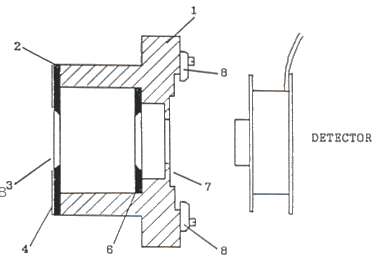Create an elaborate description of the image, covering every aspect.

The image illustrates a detailed schematic of the Hagner SA-2 Image Screen Adaptor, designed for measuring background luminance on various surfaces such as image screens and negative viewing tables. Key components are labeled for clarity: 

1. **Housing** (1) made from black polyacetale, providing durability and stability.
2. A **black anodised front plate** (2) with a designated **measurement aperture** (3), typically 20mm in diameter, allowing precise measurement.
3. The front plate is covered with a **black velvet cloth** (4) to prevent scratches and block ambient light interference, ensuring measurements are accurate even in brightly lit environments.
4. The **black plate** (6) serves to absorb internal reflections, enhancing measurement reliability.
5. A connection point (7) on the back allows for the mounting of a Hagner standard detector, secured in place with **washers** (8), which facilitates easy attachment and ensures alignment for accurate readings.

The diagram also includes a side view of the **detector**, indicating its integration with the adaptor for effective luminance measurement. This adaptor is compatible with several Hagner photometers, making it a versatile tool in optical measurement applications.